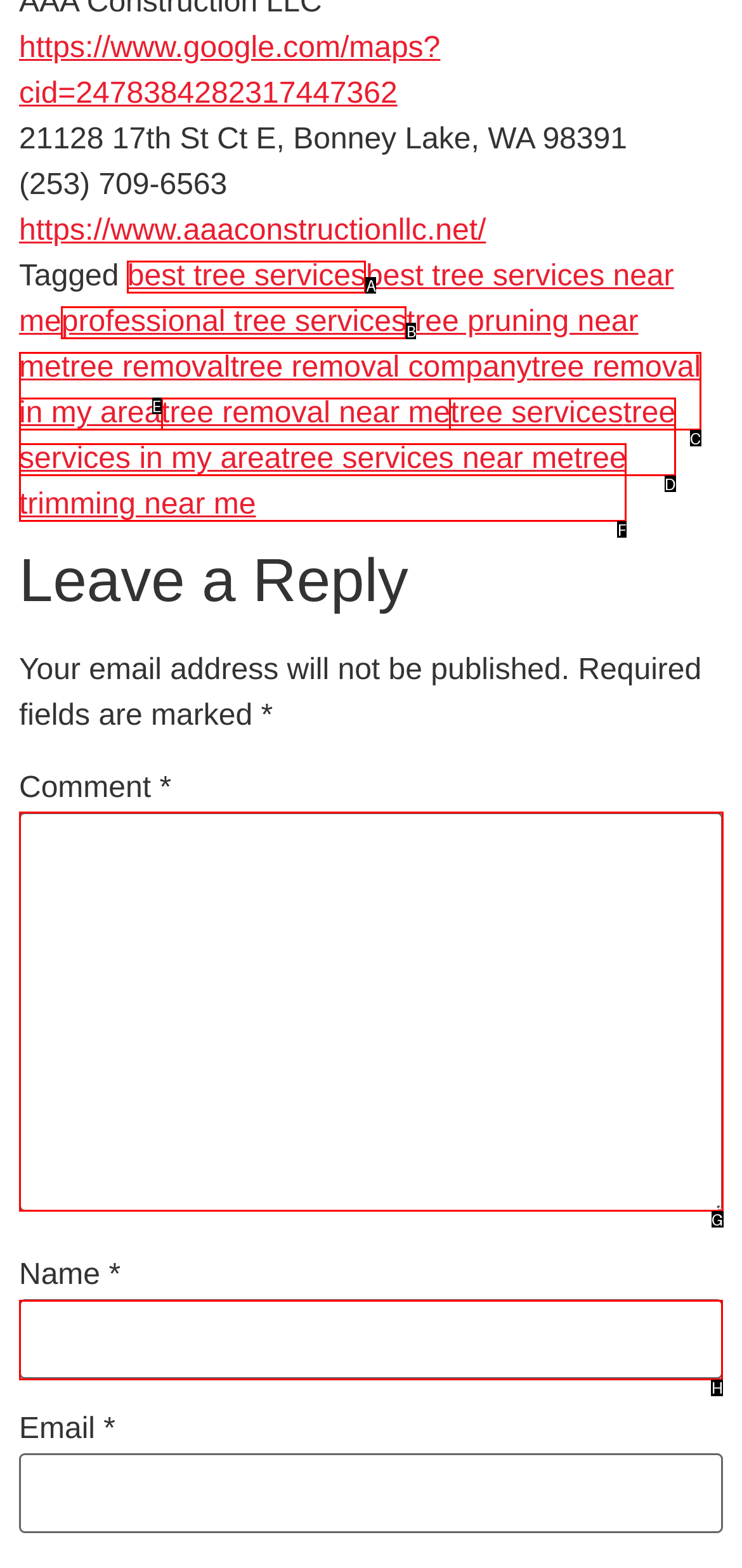Determine the correct UI element to click for this instruction: enter your name. Respond with the letter of the chosen element.

H